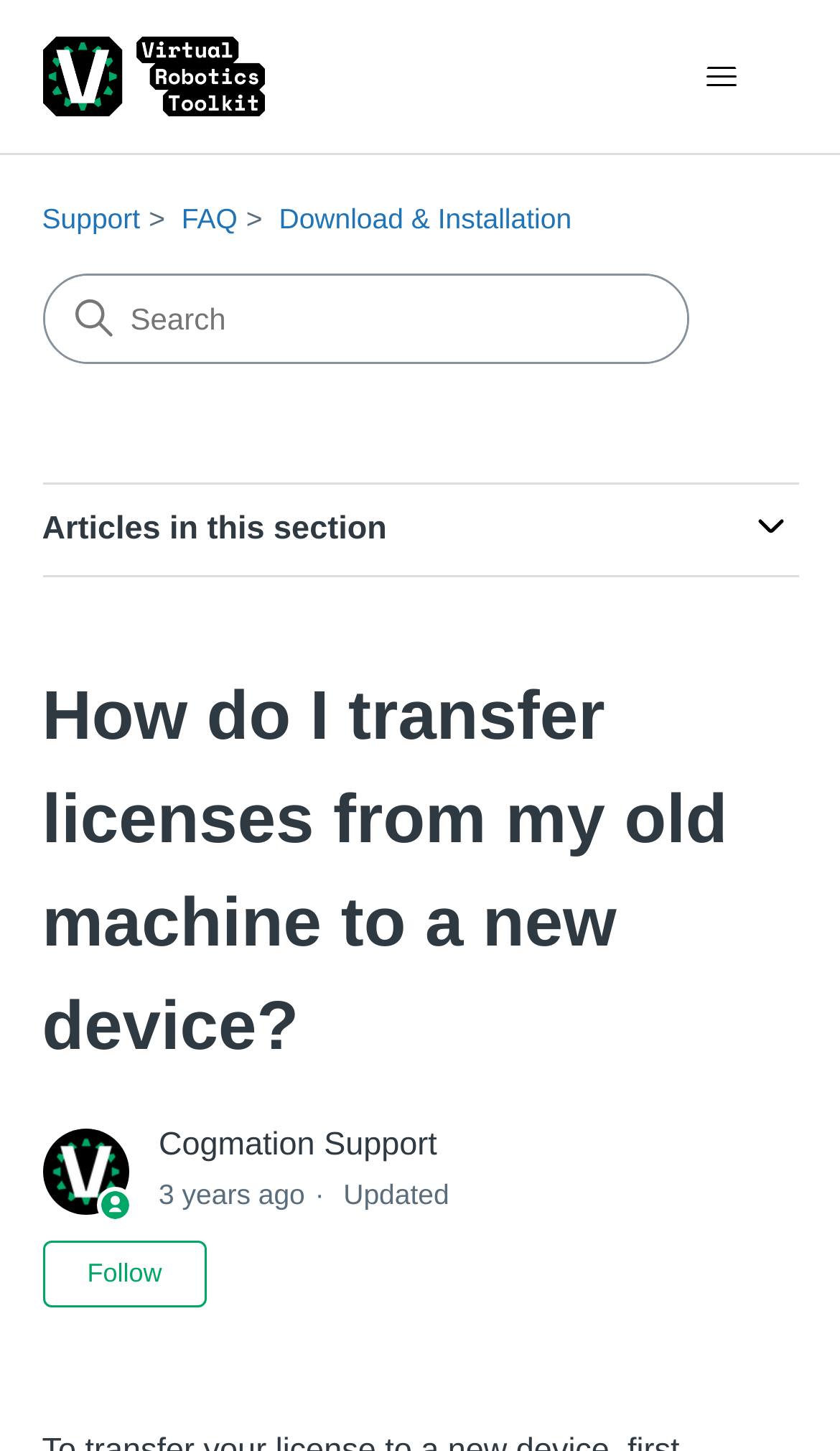Identify the bounding box coordinates of the clickable region to carry out the given instruction: "Click the LinkedIn icon".

None